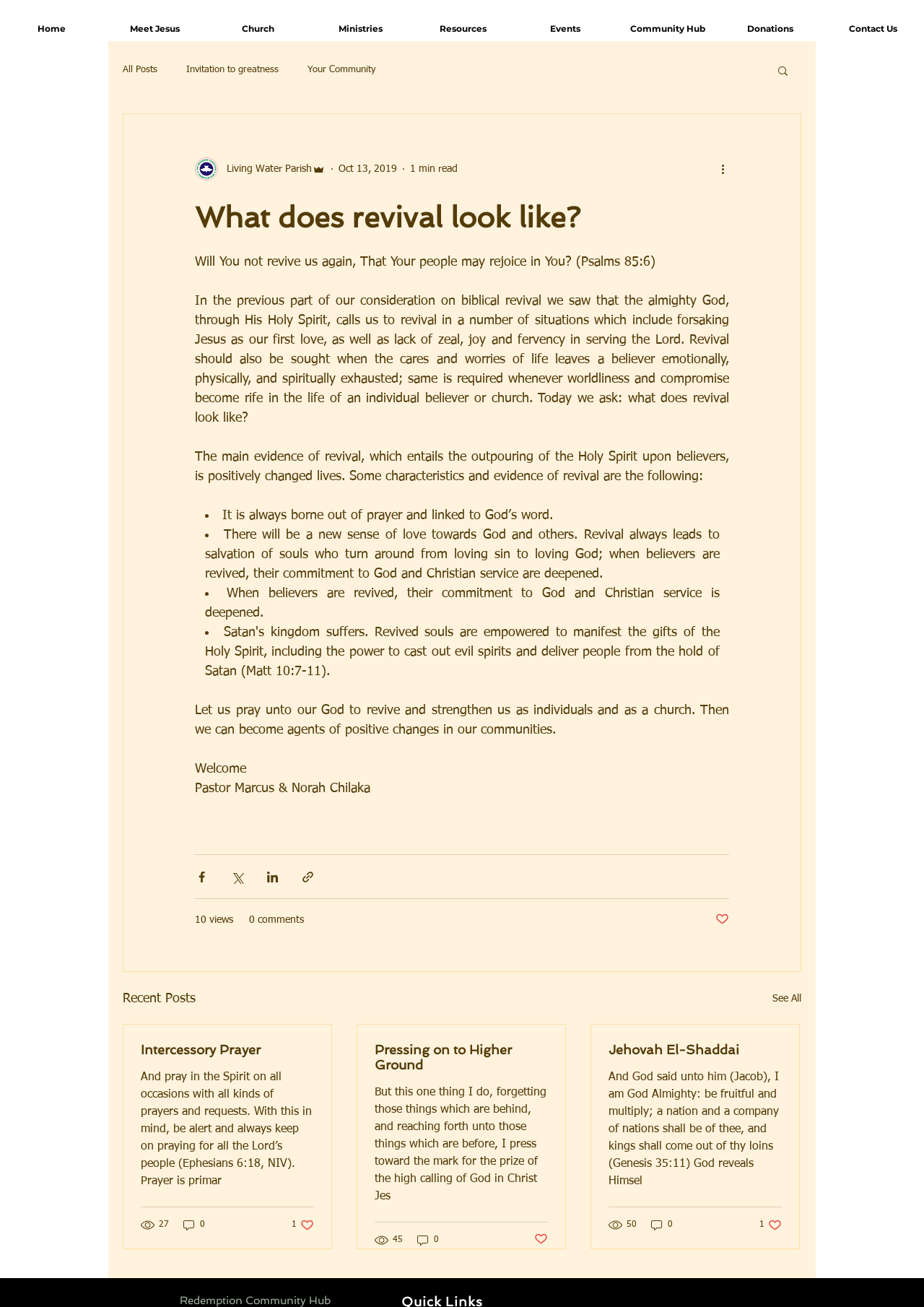Locate the UI element described by Living Water Parish in the provided webpage screenshot. Return the bounding box coordinates in the format (top-left x, top-left y, bottom-right x, bottom-right y), ensuring all values are between 0 and 1.

[0.211, 0.12, 0.352, 0.138]